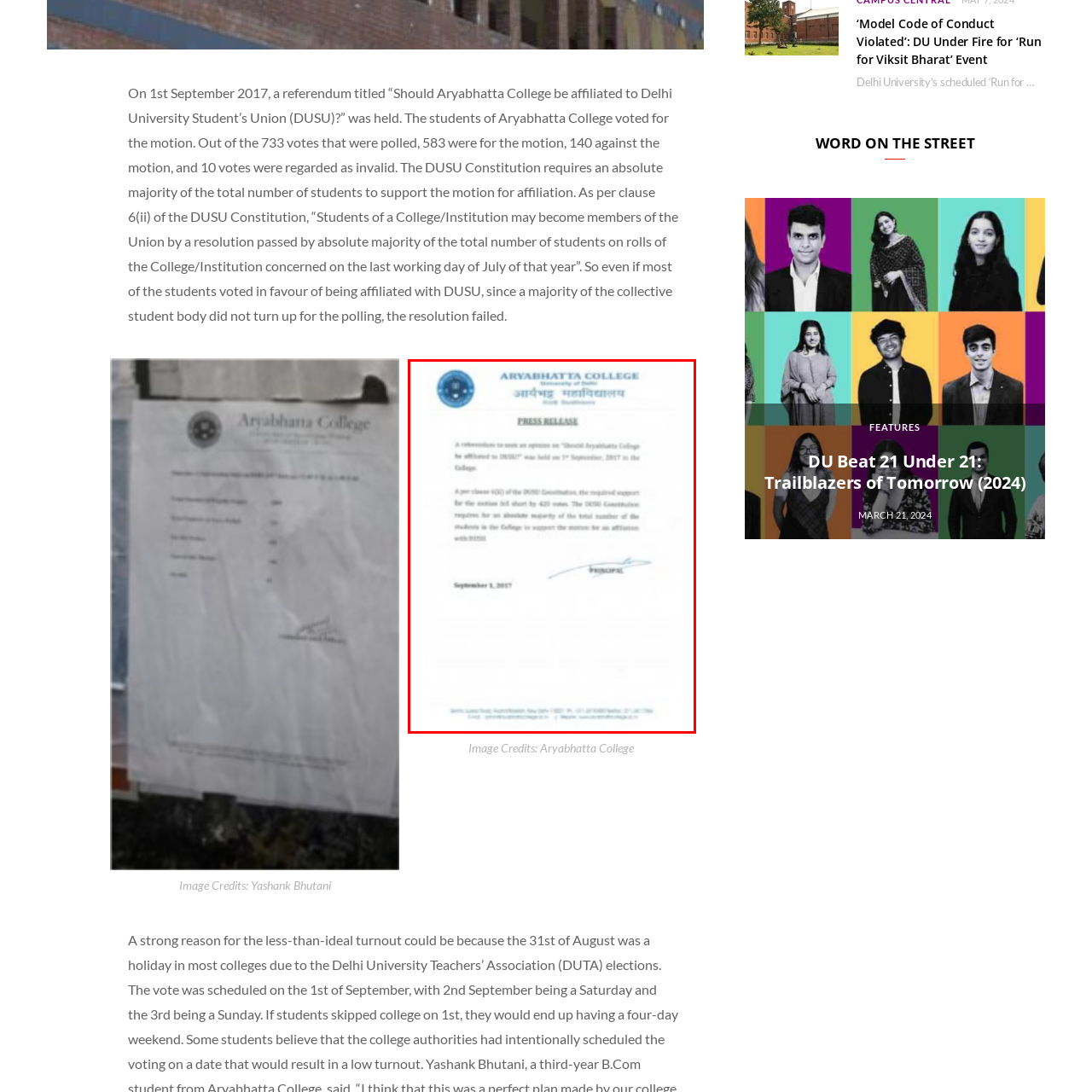Explain what is happening in the image inside the red outline in great detail.

The image features a press release from Aryabhatta College, detailing a referendum that took place on September 1, 2017, regarding whether the college should affiliate with the Delhi University Student’s Union (DUSU). The document highlights that a total of 420 votes were needed for the motion to succeed, but this number fell short. It includes the college’s crest at the top and concludes with a signature from the principal, dated September 1, 2017. This press release reflects the democratic engagement of the student body in decision-making processes within the college.